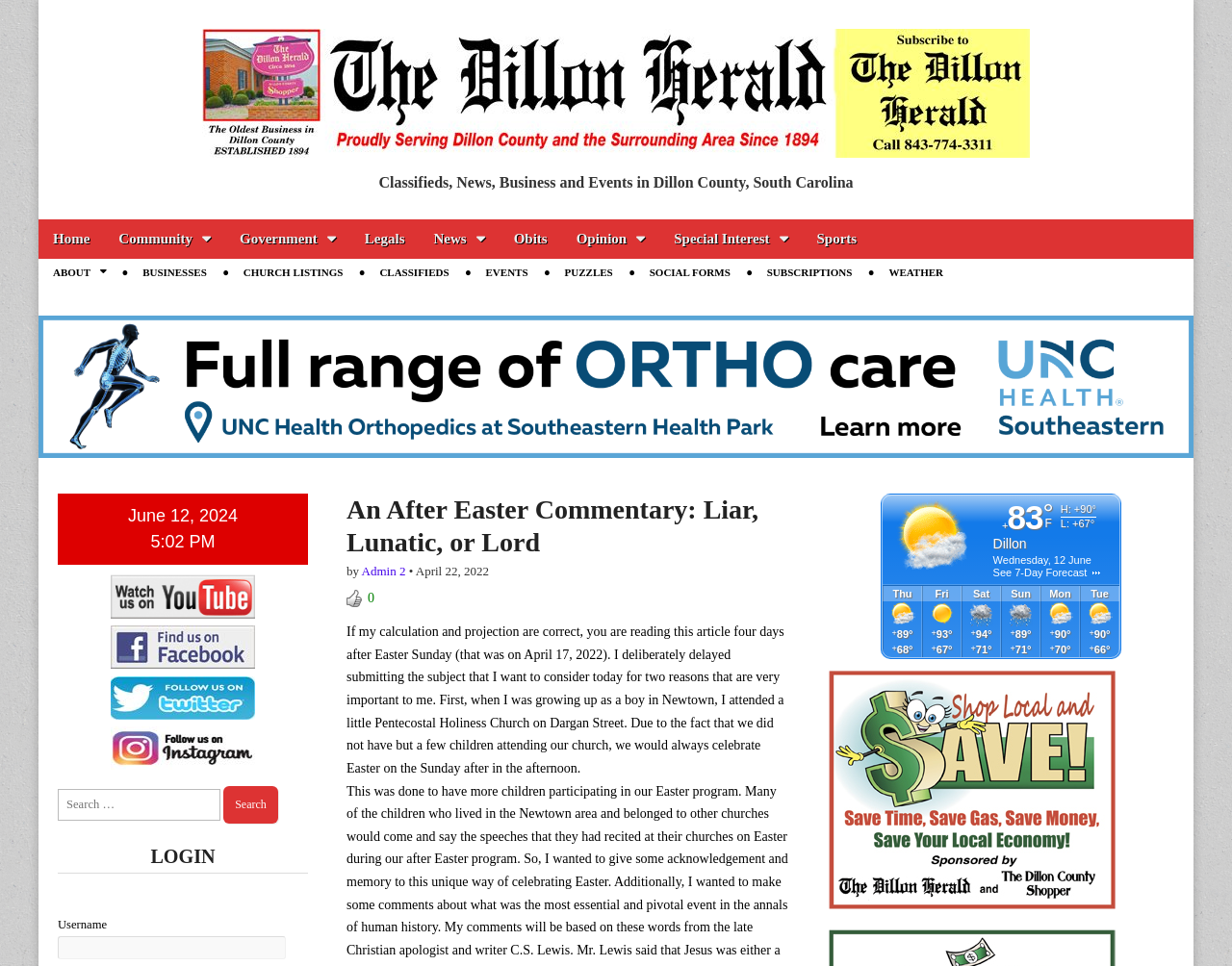What is the name of the newspaper?
Give a comprehensive and detailed explanation for the question.

I determined the answer by looking at the top of the webpage, where I found the link 'The Dillon Herald' with a corresponding image, indicating that it is the name of the newspaper.